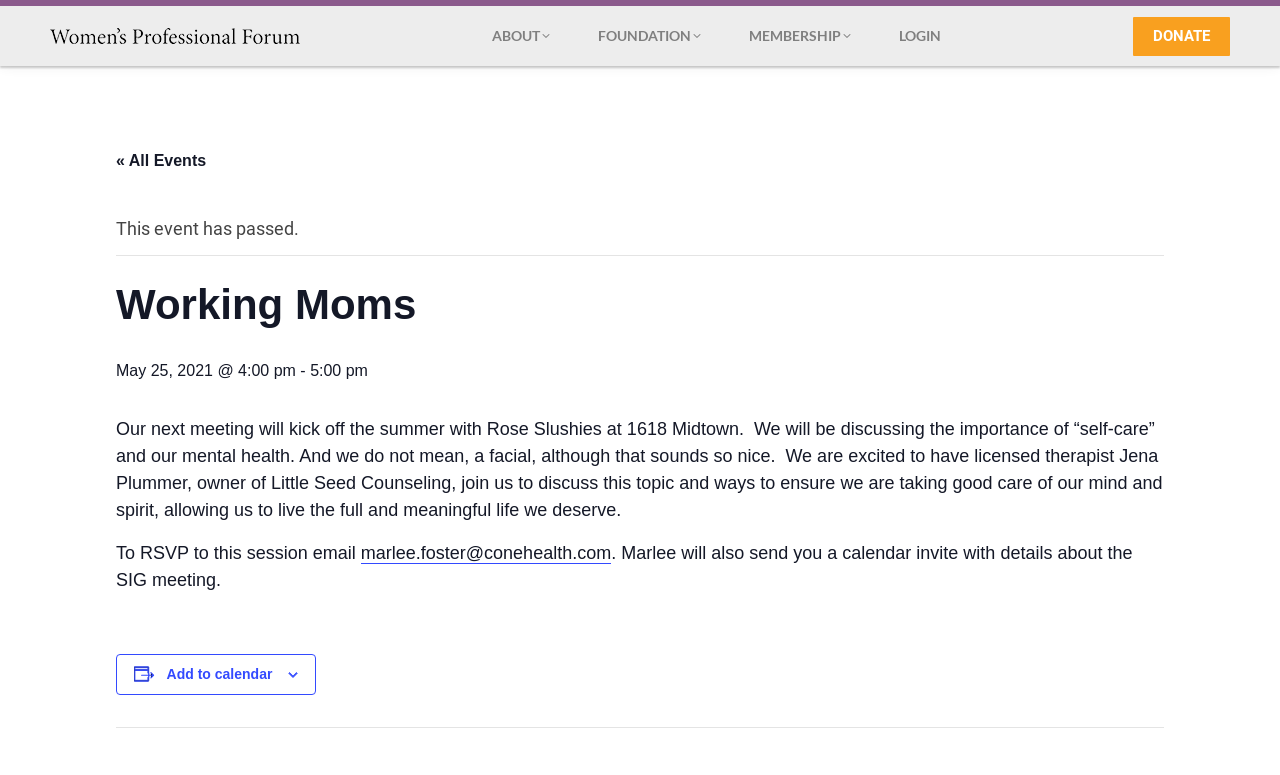Answer the question briefly using a single word or phrase: 
Where is the next meeting taking place?

1618 Midtown